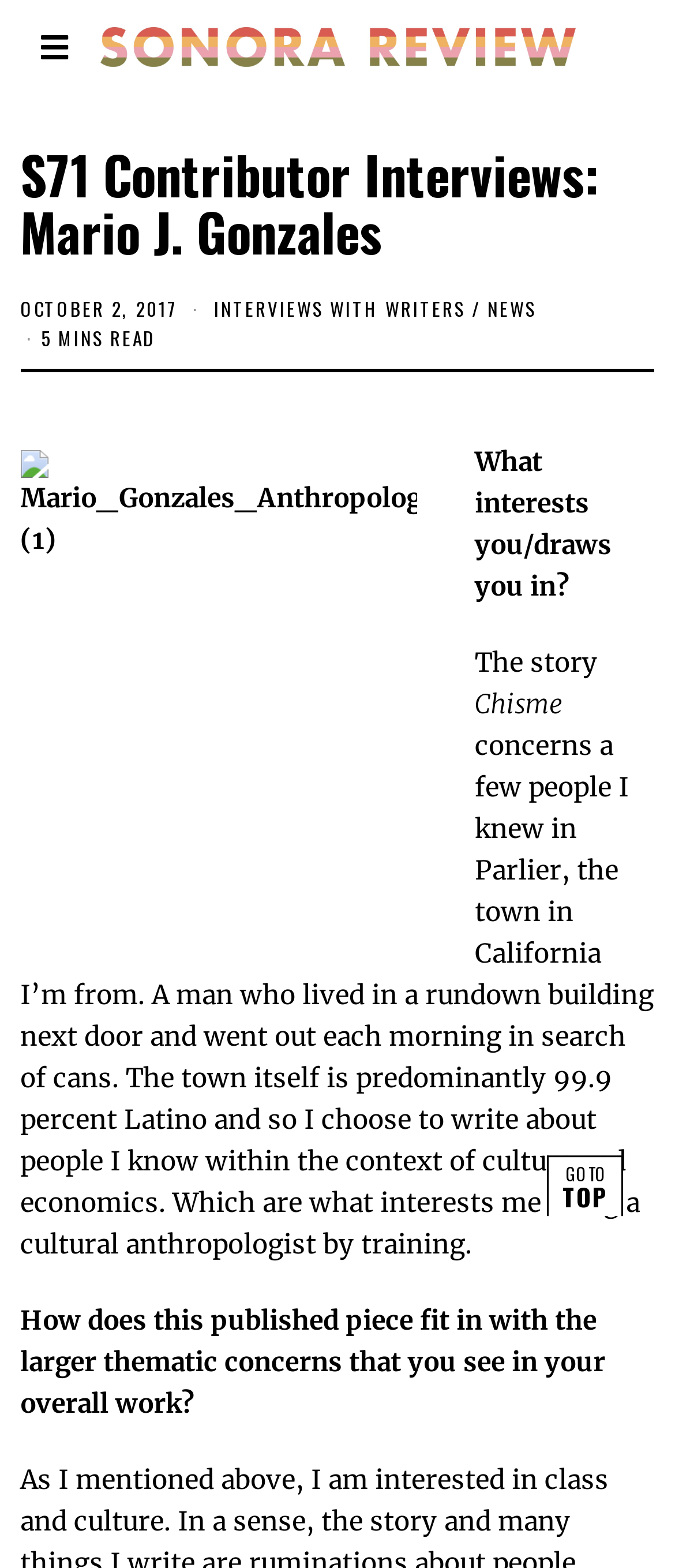Use a single word or phrase to respond to the question:
What is the person in the story doing every morning?

Searching for cans